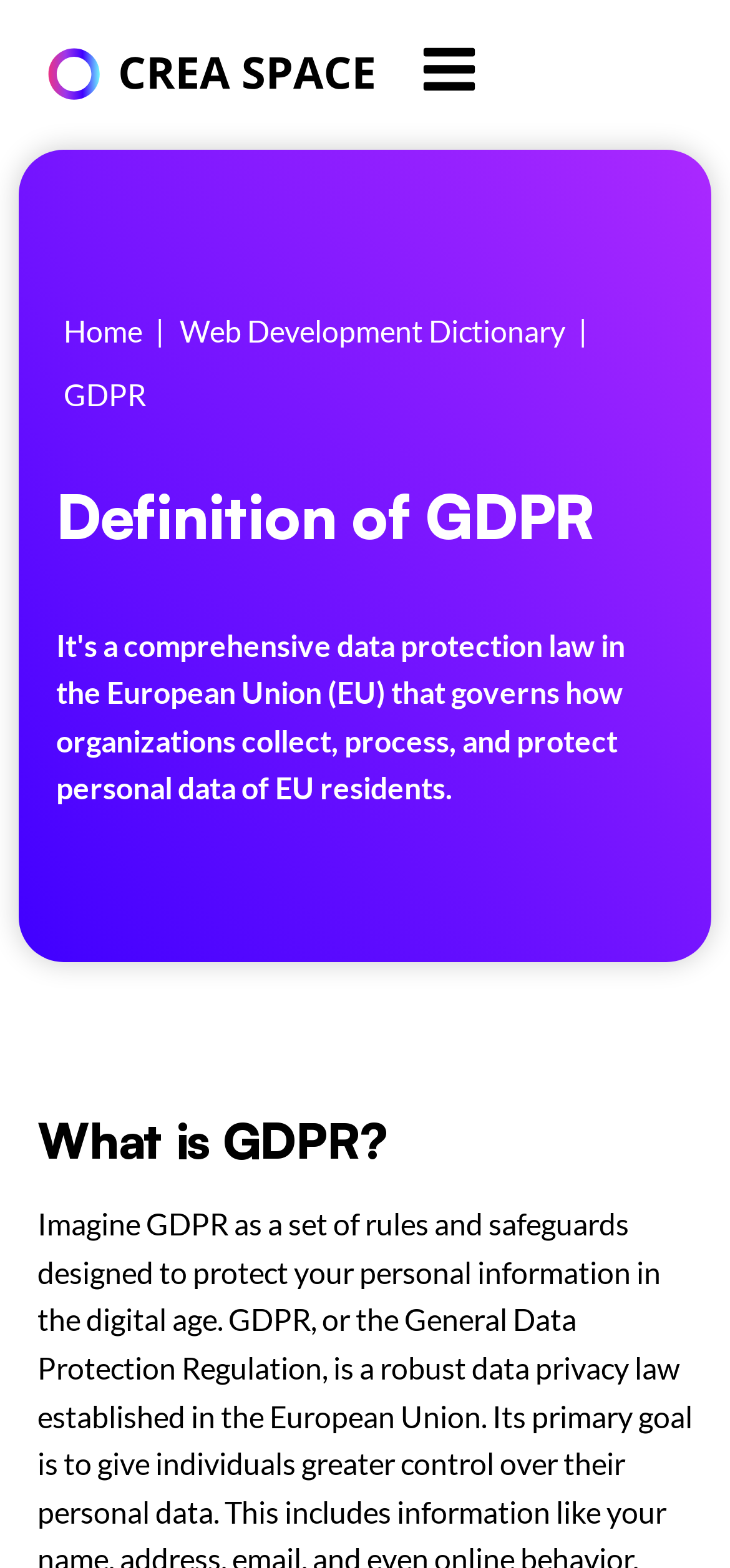Please provide a brief answer to the question using only one word or phrase: 
What is the name of the dictionary?

Web Development Dictionary